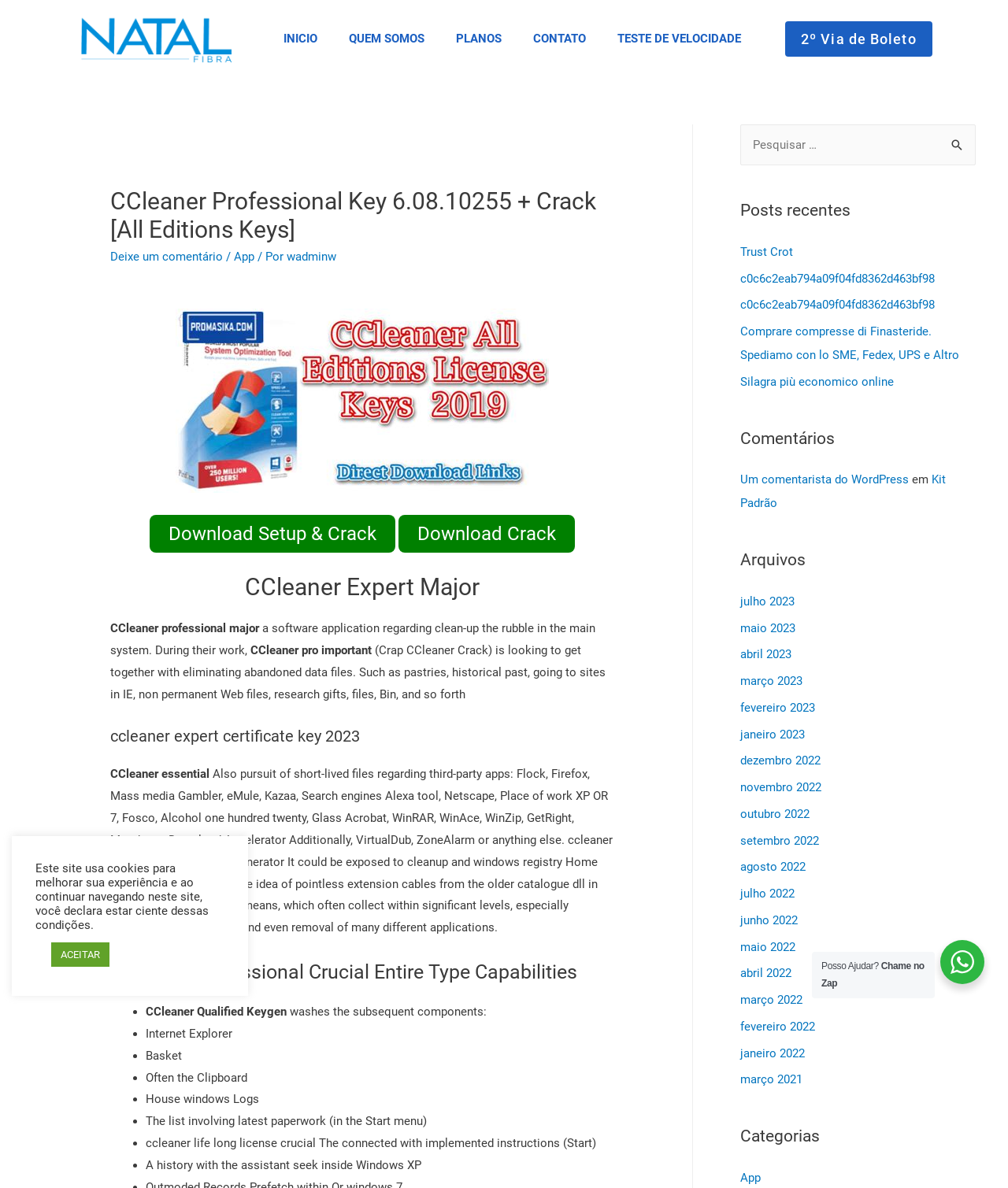Provide an in-depth description of the elements and layout of the webpage.

This webpage appears to be a blog or article page focused on CCleaner Professional Key, a software application for cleaning up system junk. At the top, there are five navigation links: "INICIO", "QUEM SOMOS", "PLANOS", "CONTATO", and "TESTE DE VELOCIDADE". Below these links, there is a button "2º Via de Boleto" on the right side.

The main content area is divided into several sections. The first section has a heading "CCleaner Professional Key 6.08.10255 + Crack [All Editions Keys]" and contains a brief description of the software. Below this, there is an image related to CCleaner Professional Key. 

The next section has a heading "CCleaner Expert Major" and provides more detailed information about the software, including its features and capabilities. This section is followed by another section with a heading "ccleaner expert certificate key 2023", which appears to discuss the software's certification and key features.

Further down, there is a section with a heading "CCleaner Professional Crucial Entire Type Capabilities", which lists the software's capabilities, including cleaning up Internet Explorer, Basket, Clipboard, and Windows Logs.

On the right side of the page, there are several sections, including "Posts recentes", "Comentários", and "Arquivos", which appear to be related to blog posts, comments, and file archives, respectively. Each of these sections contains links to specific posts, comments, or files.

At the bottom of the page, there is a search box with a button "Pesquisar" (Search) on the right side.